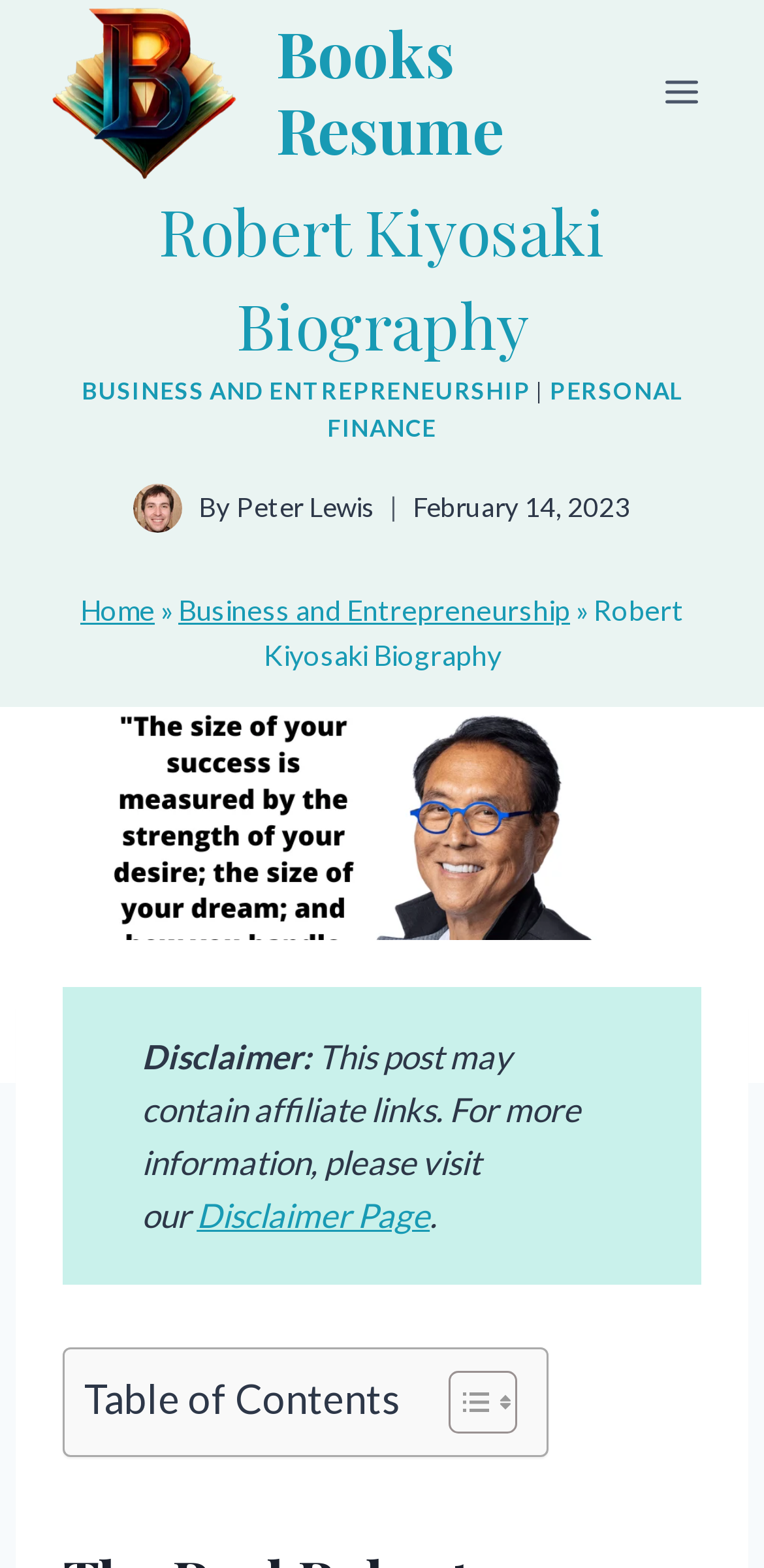Find the bounding box of the UI element described as: "Business and Entrepreneurship". The bounding box coordinates should be given as four float values between 0 and 1, i.e., [left, top, right, bottom].

[0.107, 0.239, 0.694, 0.258]